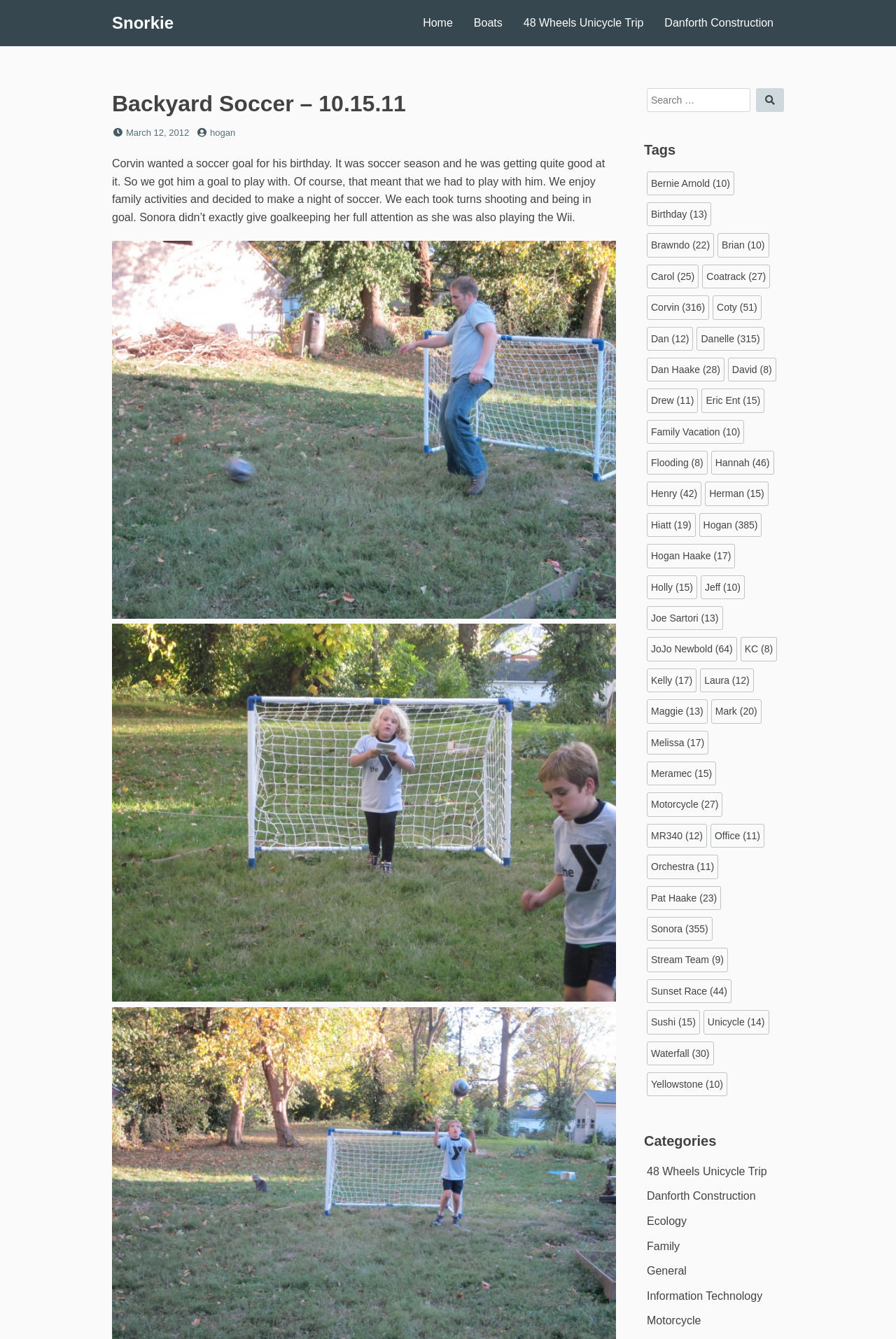Find the bounding box coordinates for the UI element that matches this description: "Ecology".

[0.722, 0.908, 0.766, 0.916]